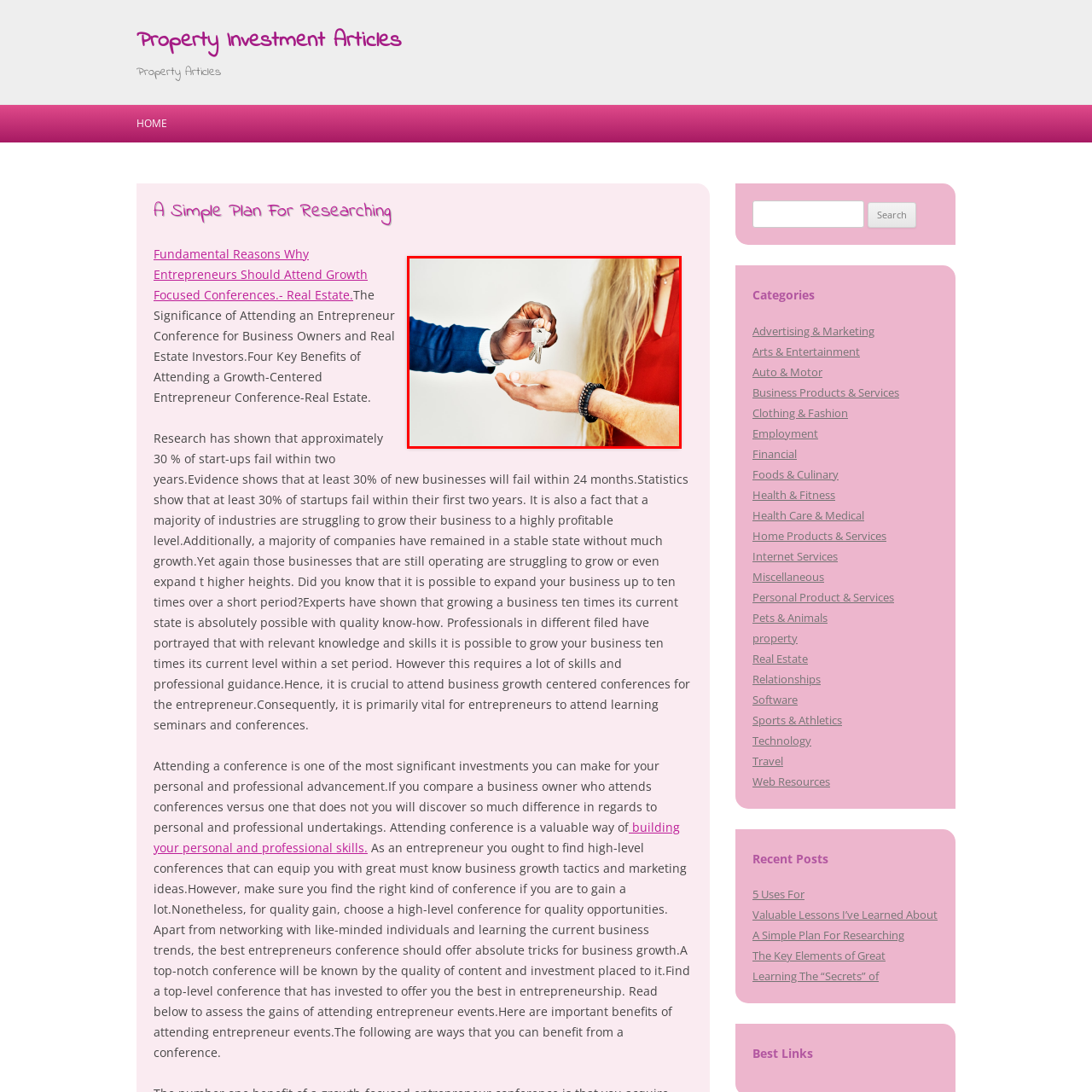Inspect the image within the red box and provide a detailed and thorough answer to the following question: What does the set of keys symbolize?

According to the caption, the set of keys being handed over symbolizes opportunity and new beginnings, implying that the transaction or exchange is a significant and potentially life-changing event.